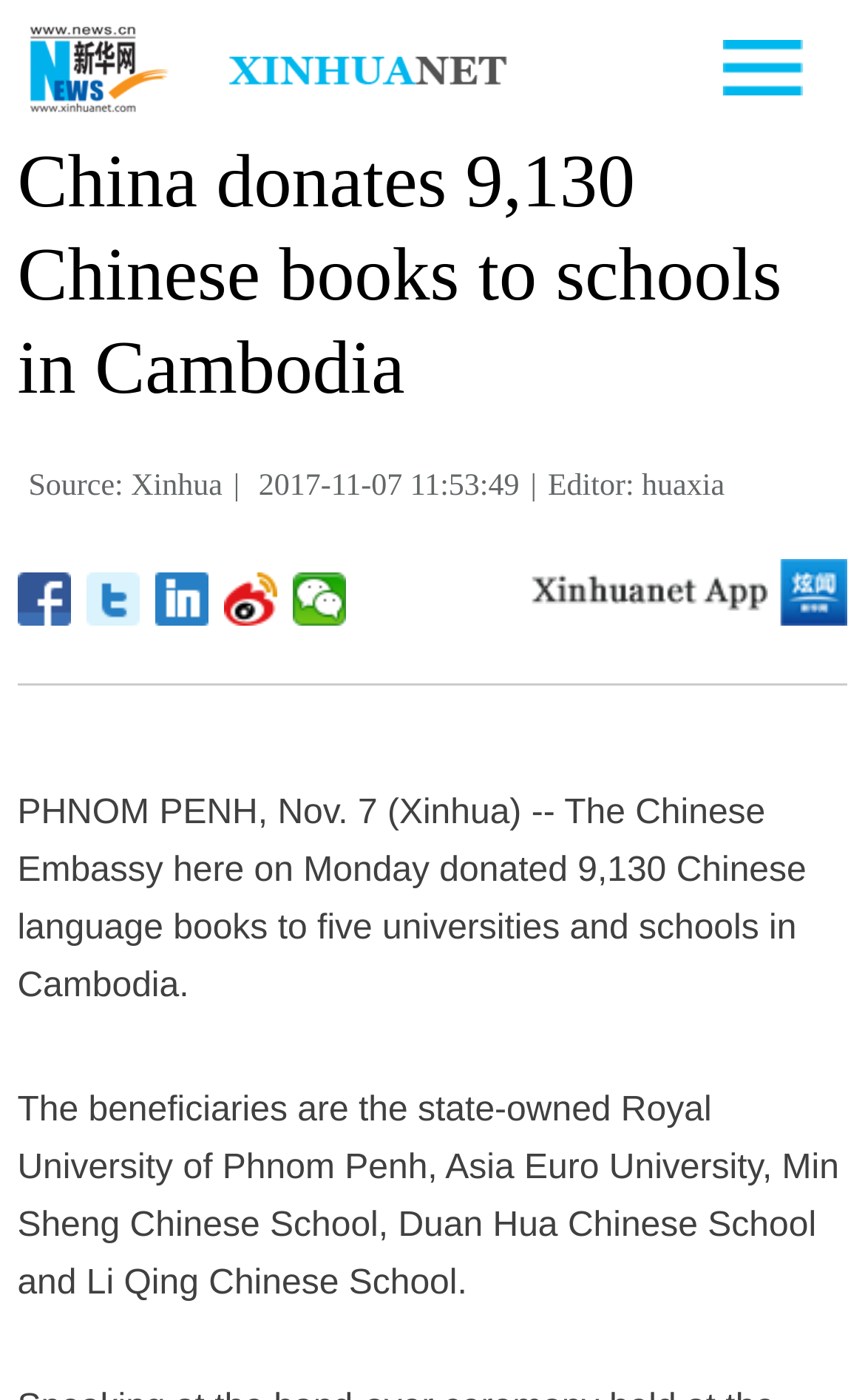What is the name of the news agency?
Using the image as a reference, deliver a detailed and thorough answer to the question.

The name of the news agency can be found in the paragraph that starts with 'Source: Xinhua' which credits the news agency.